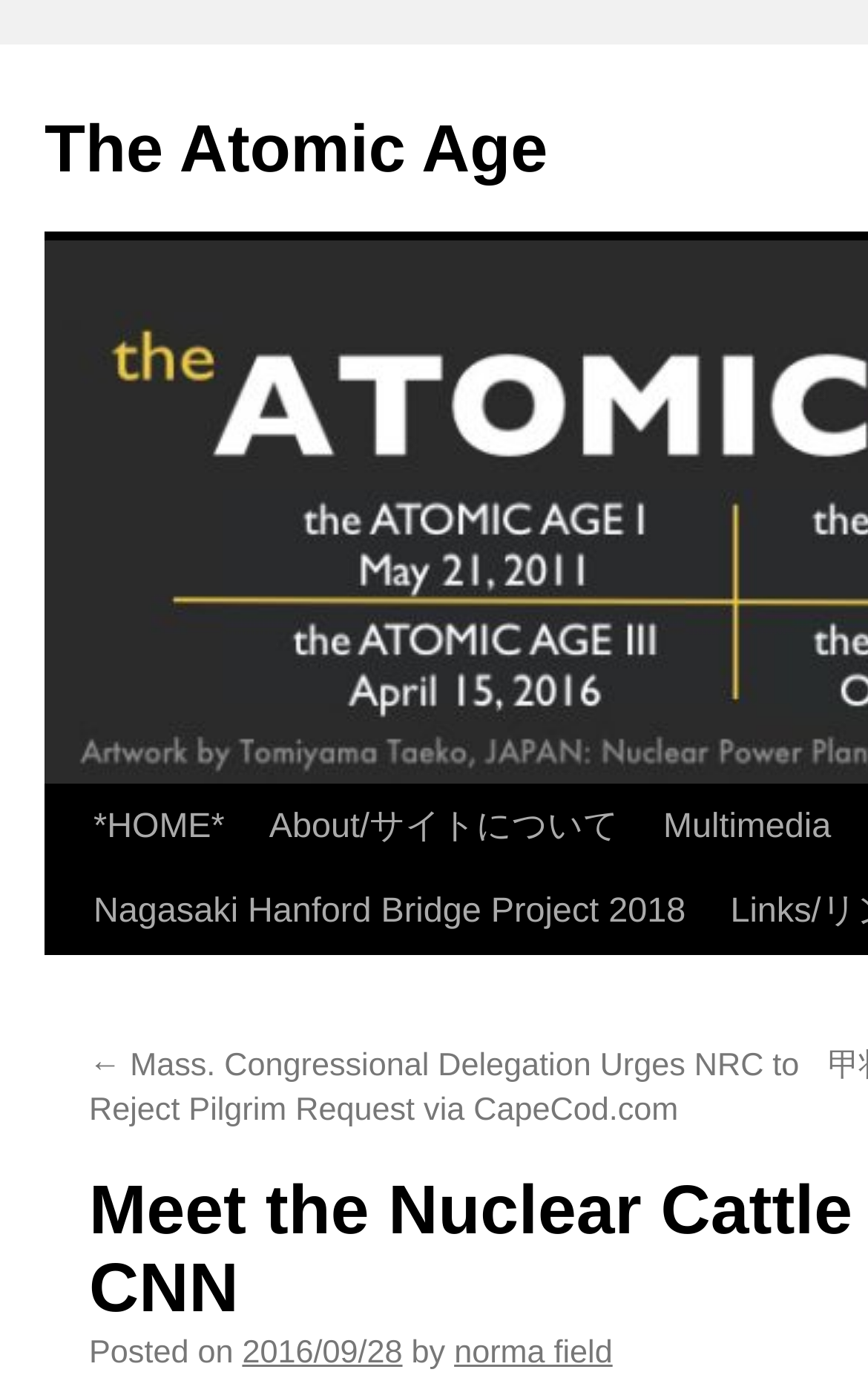Please locate and retrieve the main header text of the webpage.

Meet the Nuclear Cattle of Fukushima via CNN